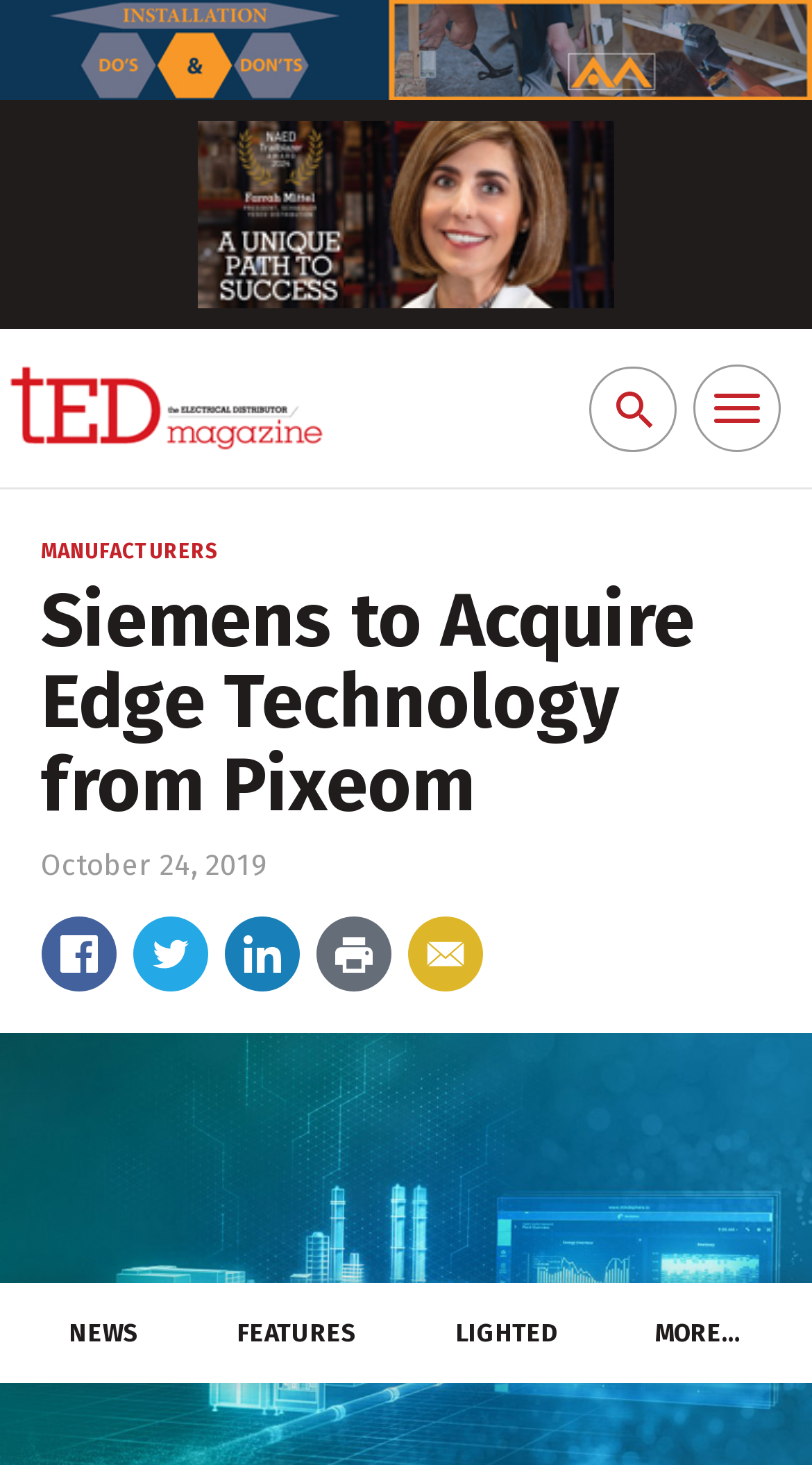How many navigation links are there?
Examine the image closely and answer the question with as much detail as possible.

I counted the number of navigation links by looking at the links 'NEWS', 'FEATURES', 'LIGHTED', 'MORE…' and the toggle navigation button.